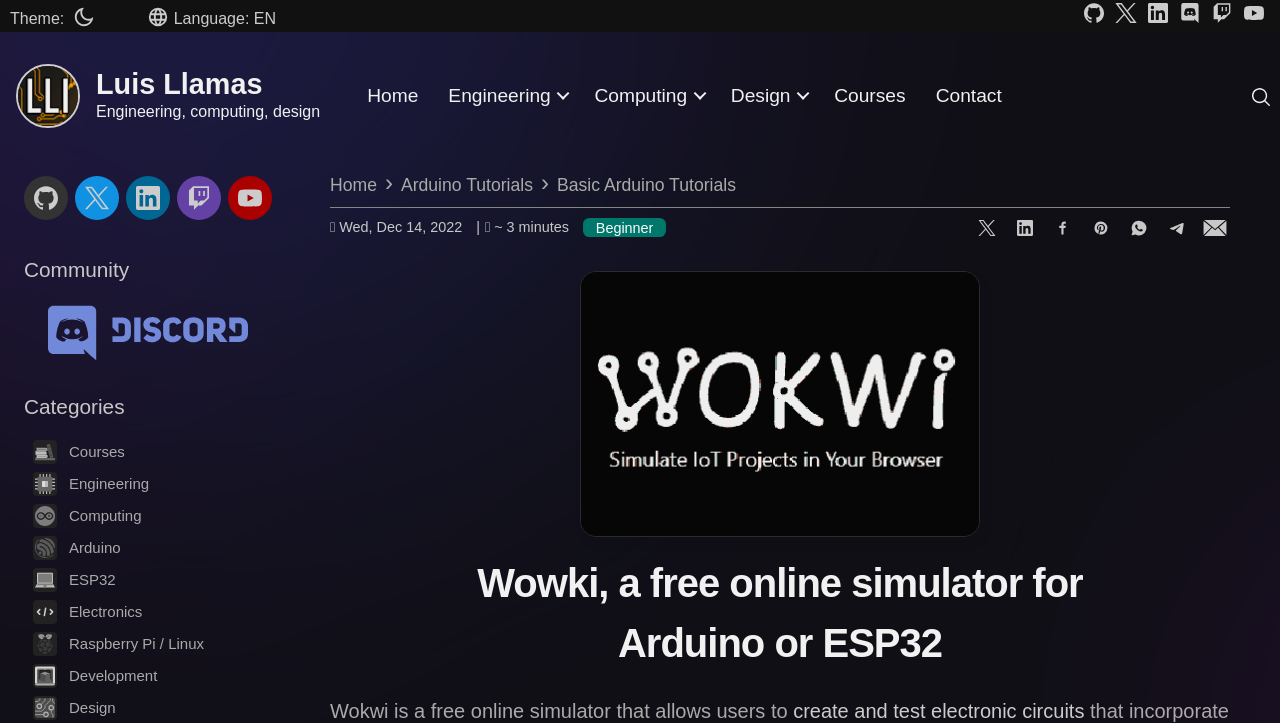Find the bounding box coordinates corresponding to the UI element with the description: "Arduino Tutorials". The coordinates should be formatted as [left, top, right, bottom], with values as floats between 0 and 1.

[0.313, 0.242, 0.416, 0.27]